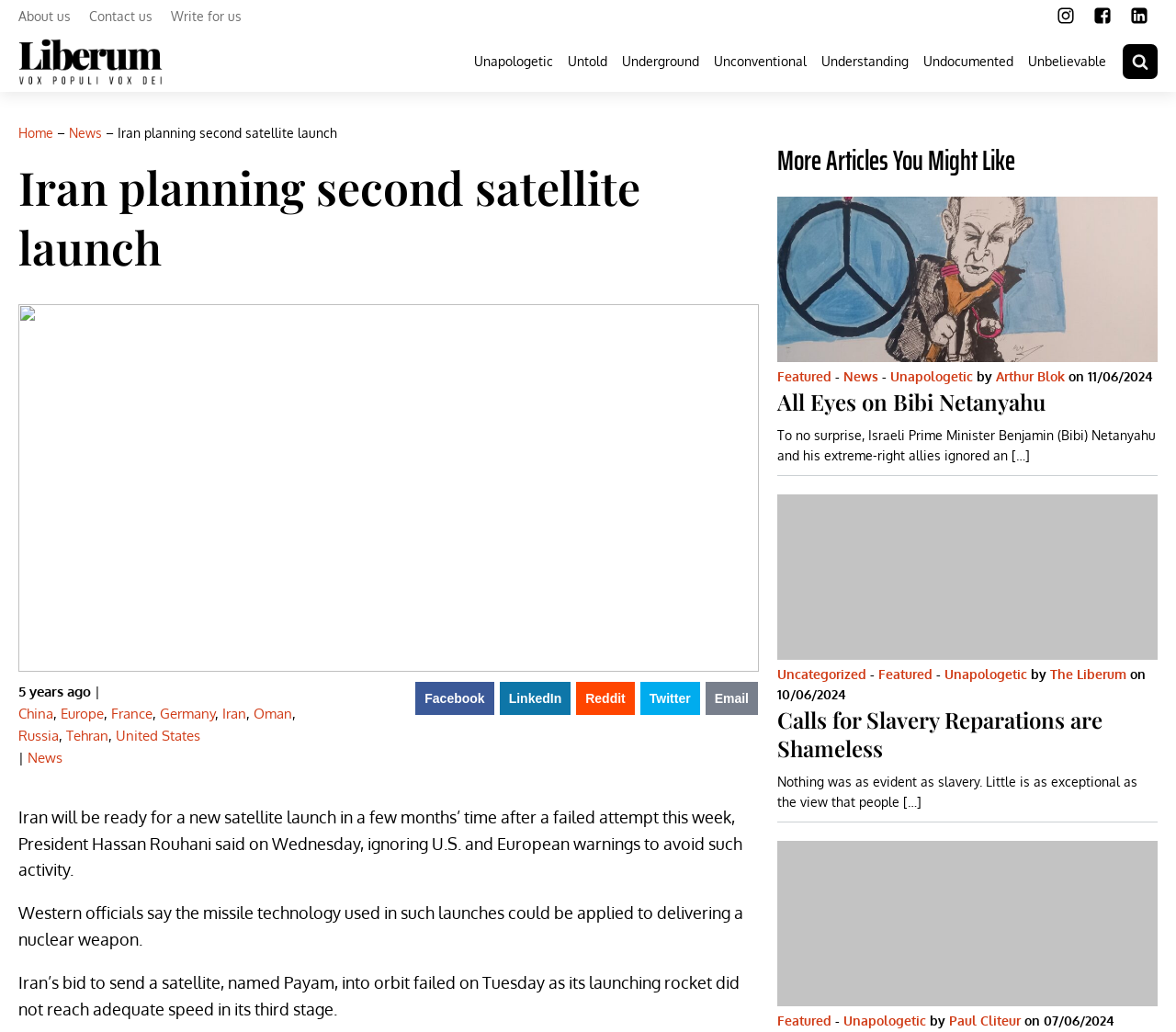Identify and provide the text content of the webpage's primary headline.

Iran planning second satellite launch